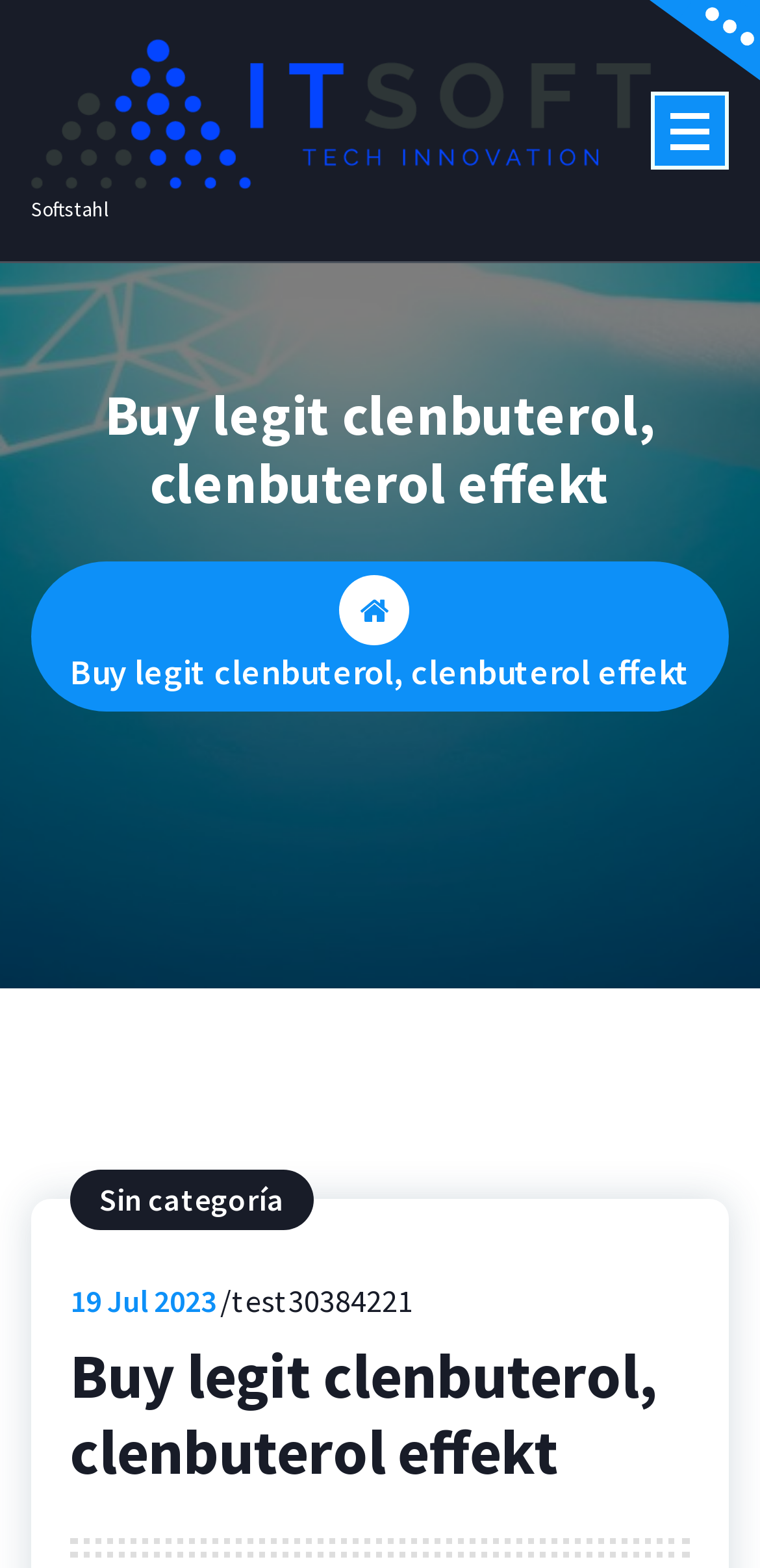Predict the bounding box of the UI element based on this description: "Sin categoría".

[0.131, 0.752, 0.374, 0.777]